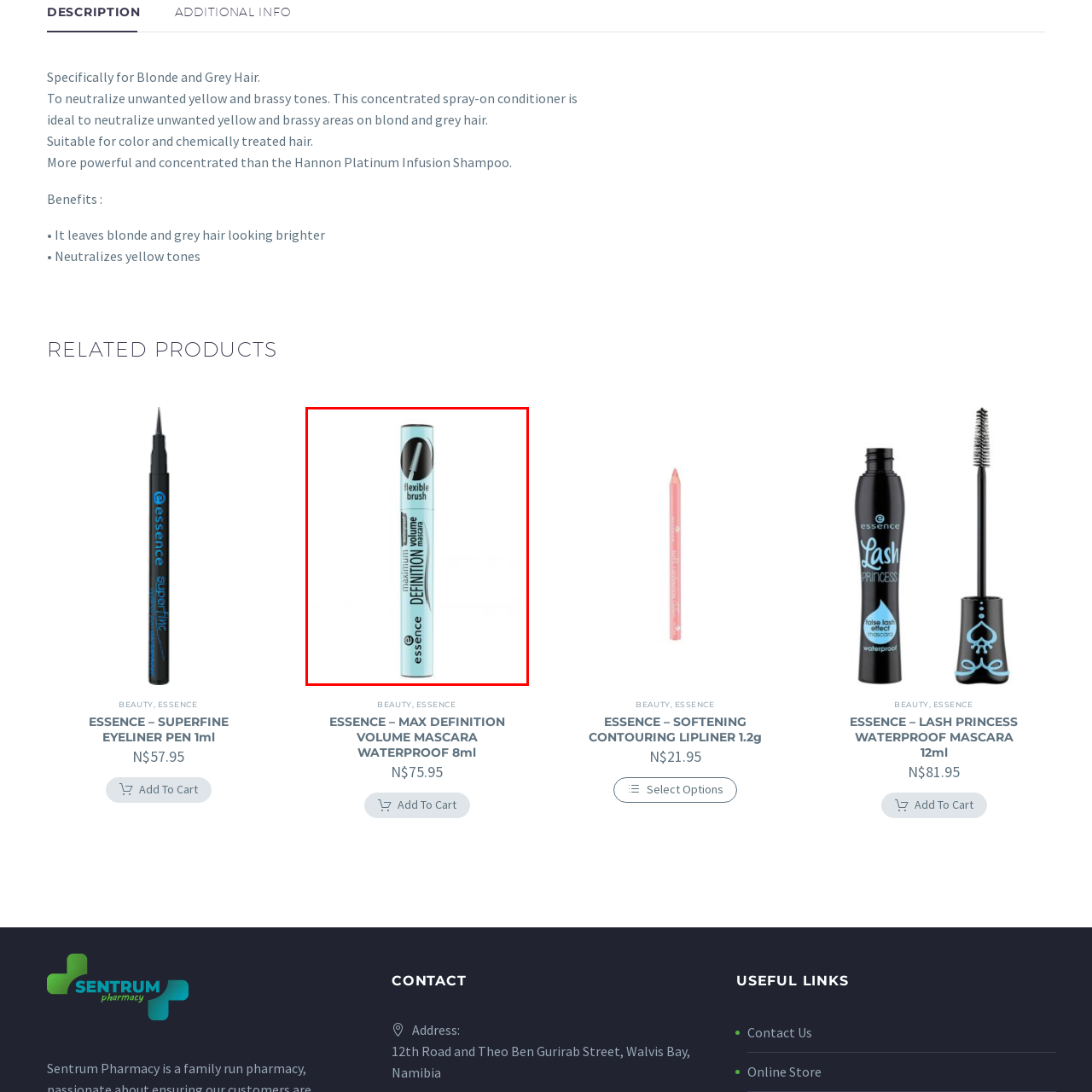Generate a detailed description of the image highlighted within the red border.

Introducing the Essence Maximum Definition Volume Mascara, expertly designed to elevate your lash game. This innovative mascara features a flexible brush that ensures even application and maximum lift, creating beautifully defined and voluminous lashes. The sleek packaging, presented in a refreshing light blue color, highlights the product's advanced formula tailored for intensive lash enhancement. Perfect for those seeking both drama and definition, this mascara is a must-have in your beauty arsenal. Indulge in the beauty of fuller lashes with Essence—enhancing your look effortlessly!